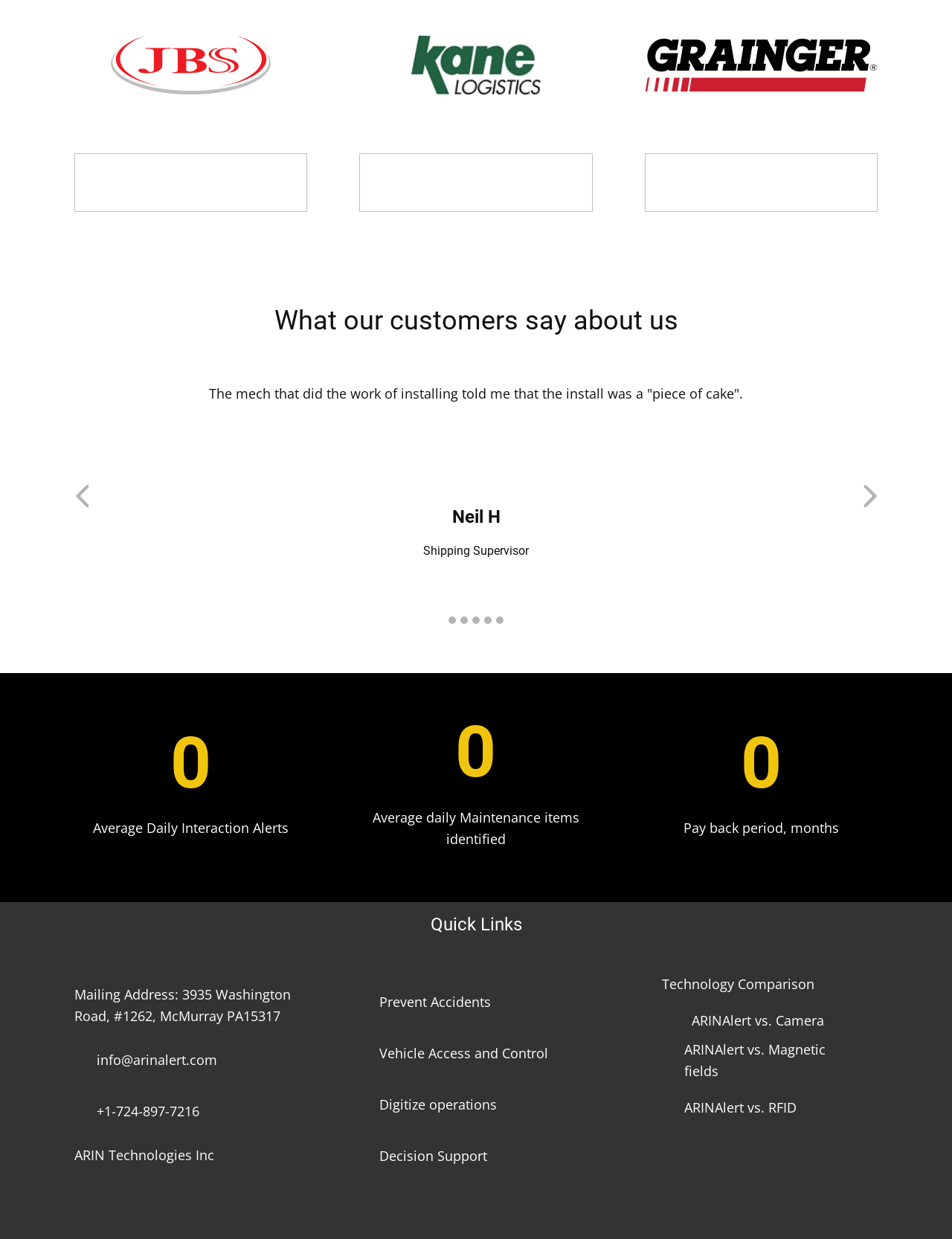Could you determine the bounding box coordinates of the clickable element to complete the instruction: "View the mailing address"? Provide the coordinates as four float numbers between 0 and 1, i.e., [left, top, right, bottom].

[0.078, 0.796, 0.305, 0.81]